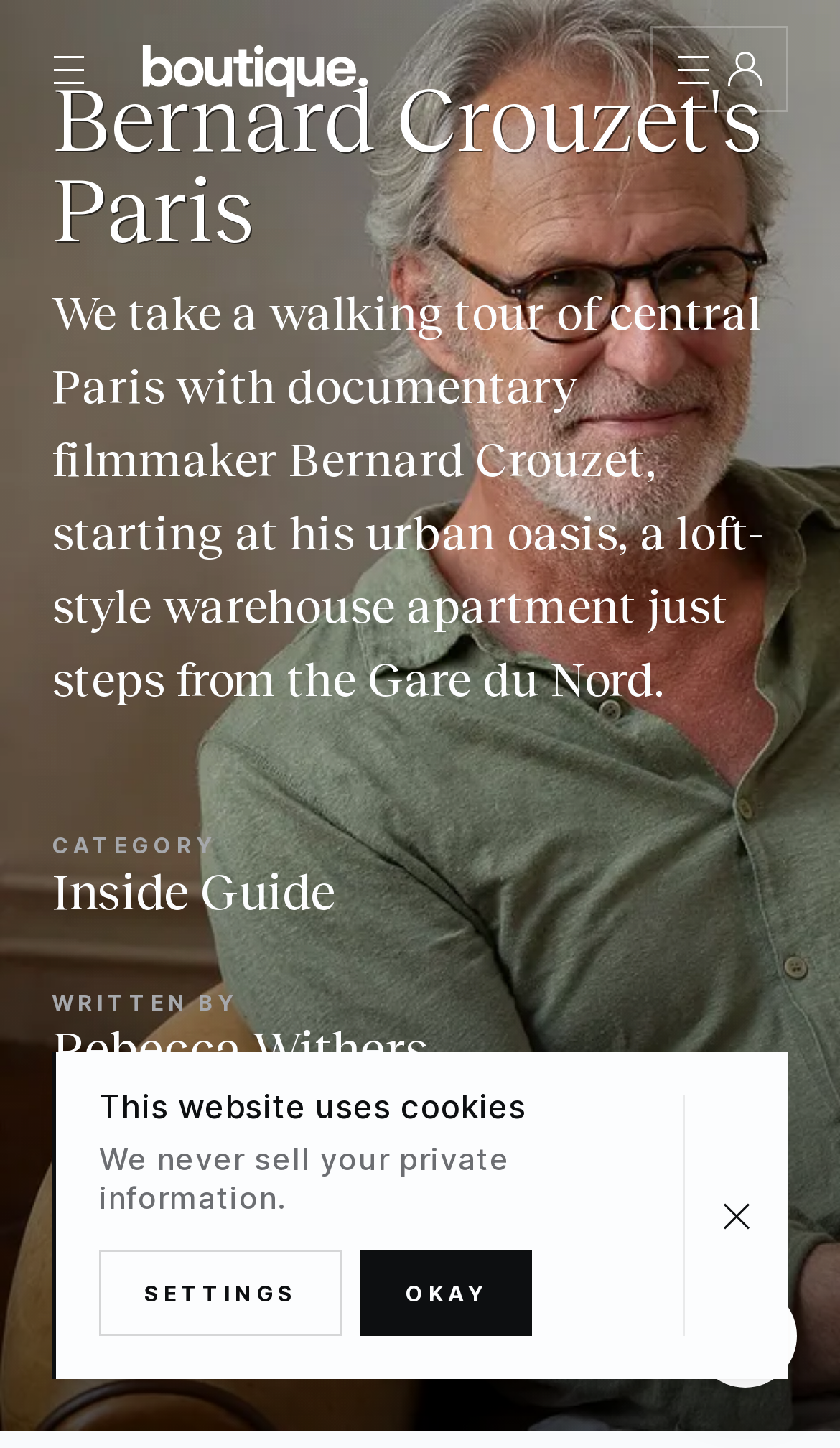Find the bounding box coordinates of the clickable area that will achieve the following instruction: "Sign in to your account".

[0.031, 0.125, 0.969, 0.185]